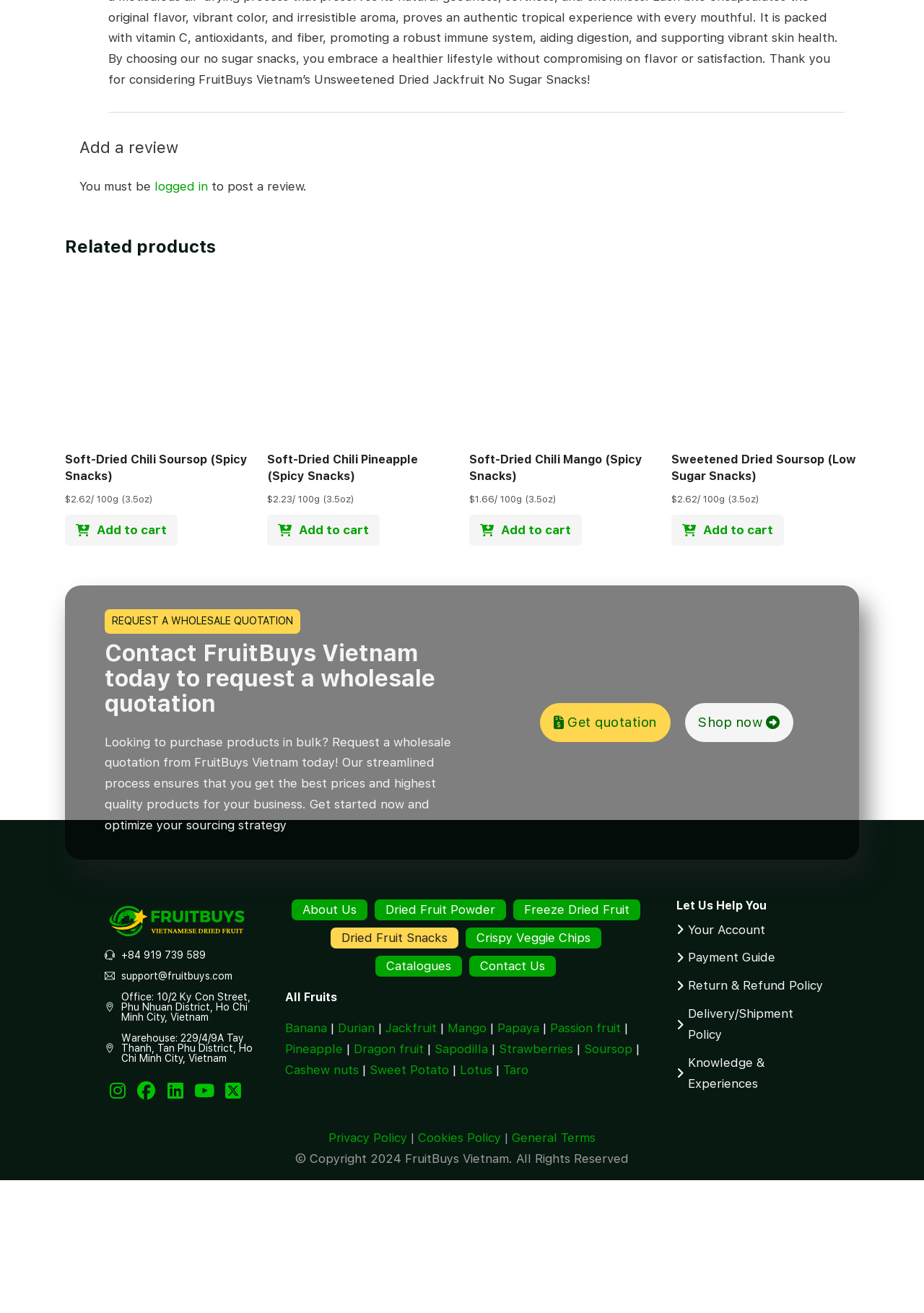How many years of experience does FruitBuys Vietnam have?
Using the visual information, reply with a single word or short phrase.

over 7 years